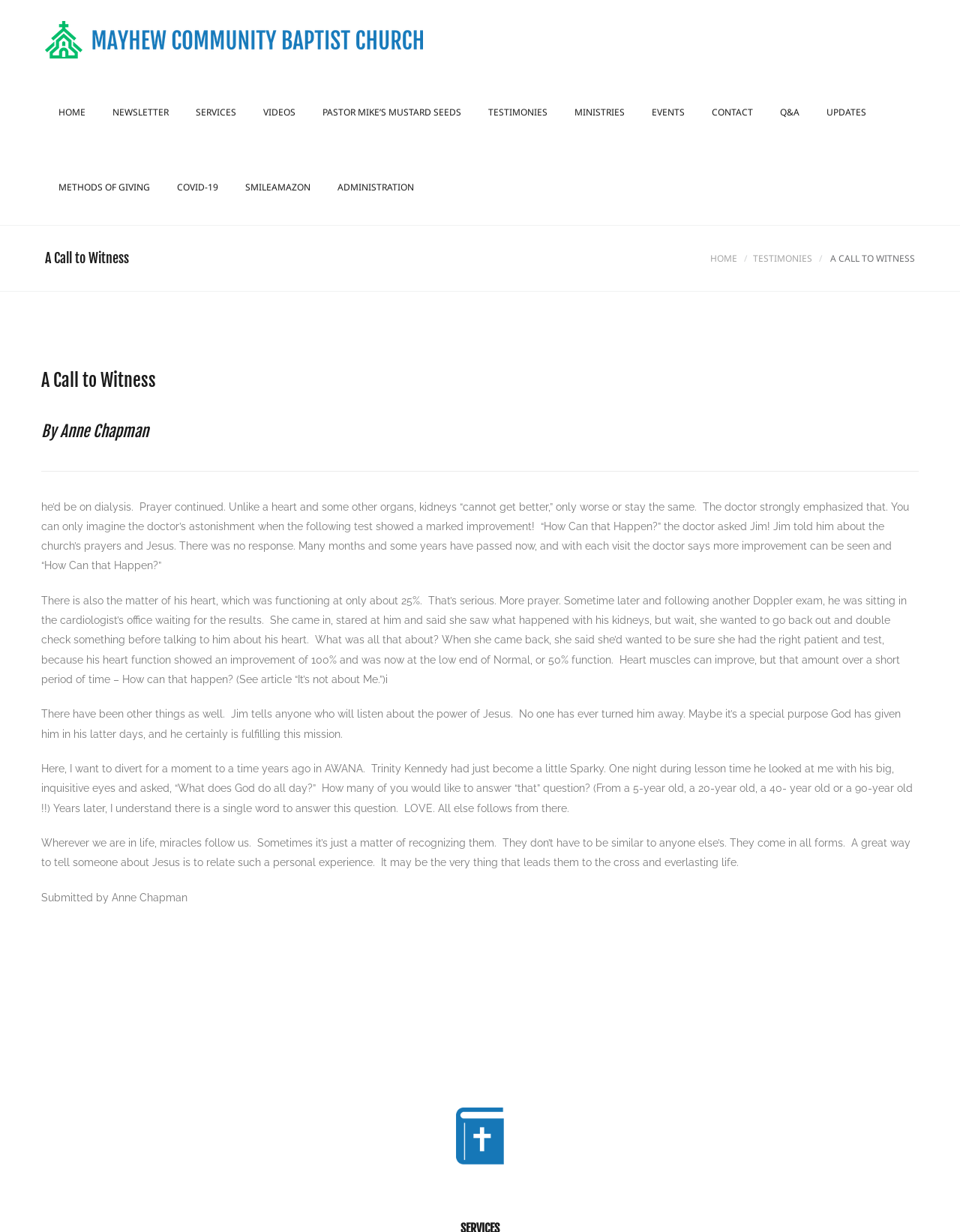Identify the bounding box coordinates for the UI element described as: "Methods of Giving". The coordinates should be provided as four floats between 0 and 1: [left, top, right, bottom].

[0.047, 0.122, 0.17, 0.183]